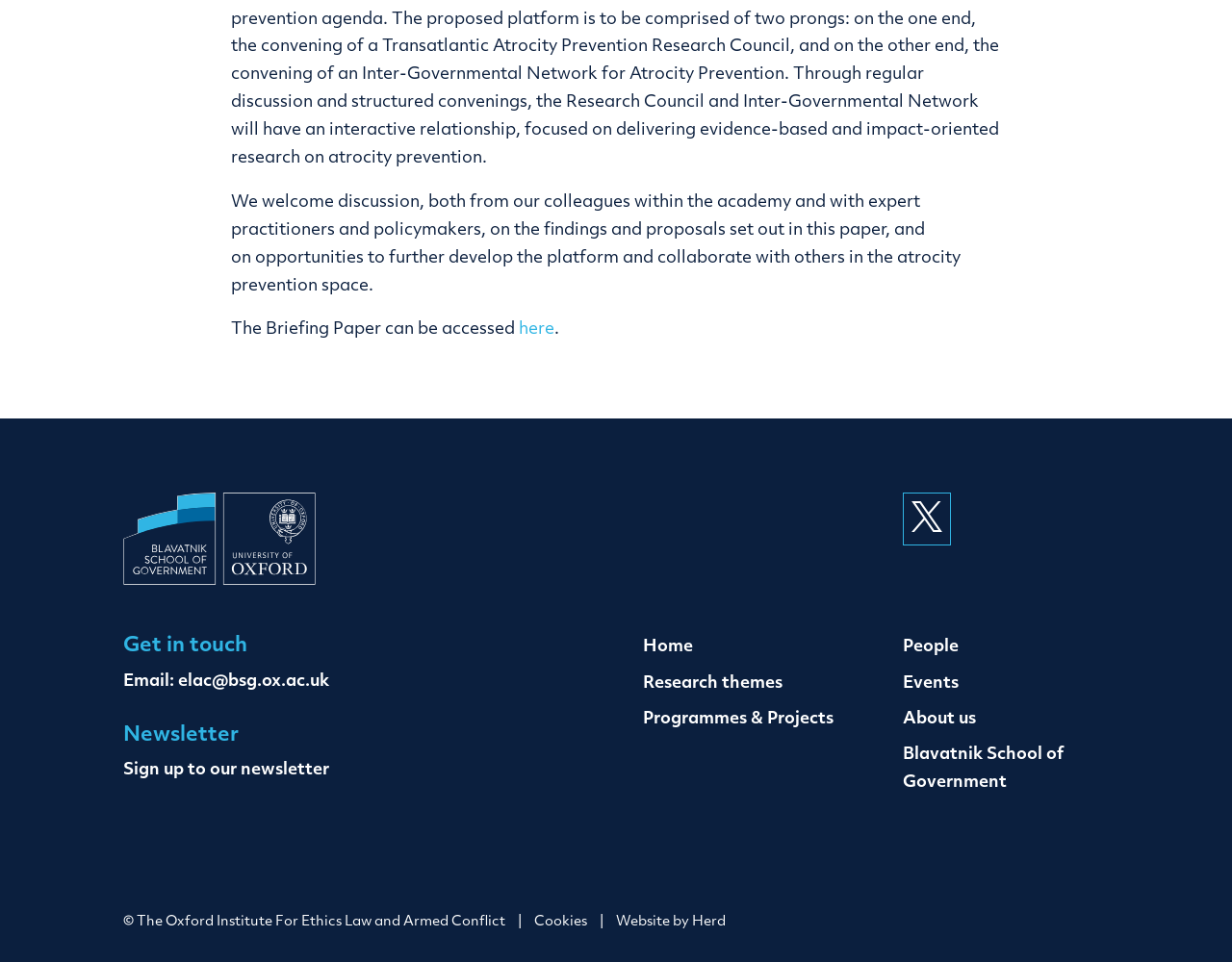Locate the bounding box coordinates of the clickable area to execute the instruction: "Get in touch via email". Provide the coordinates as four float numbers between 0 and 1, represented as [left, top, right, bottom].

[0.145, 0.7, 0.267, 0.717]